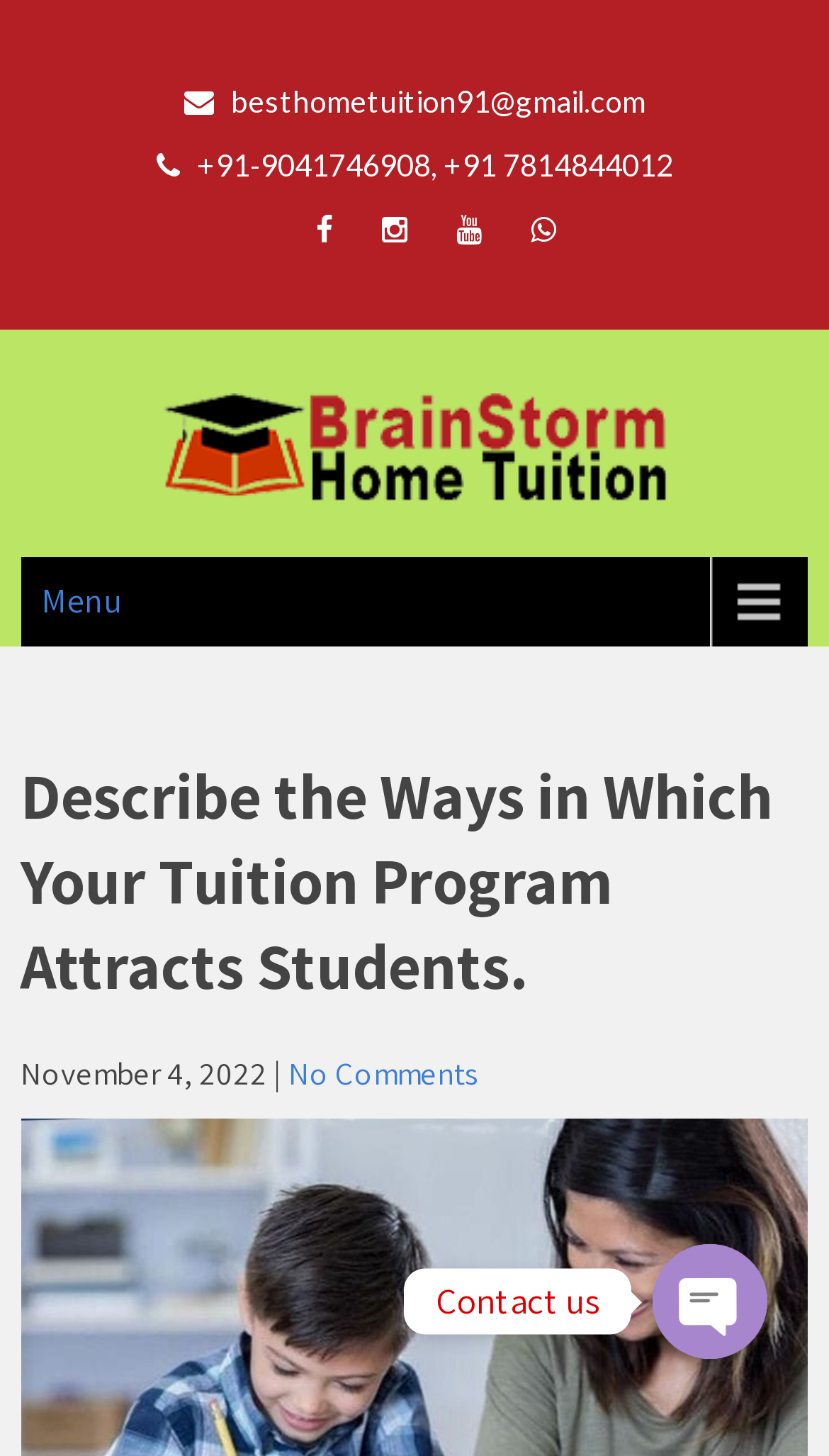Extract the bounding box coordinates of the UI element described by: "aria-label="Phone"". The coordinates should include four float numbers ranging from 0 to 1, e.g., [left, top, right, bottom].

[0.787, 0.854, 0.926, 0.933]